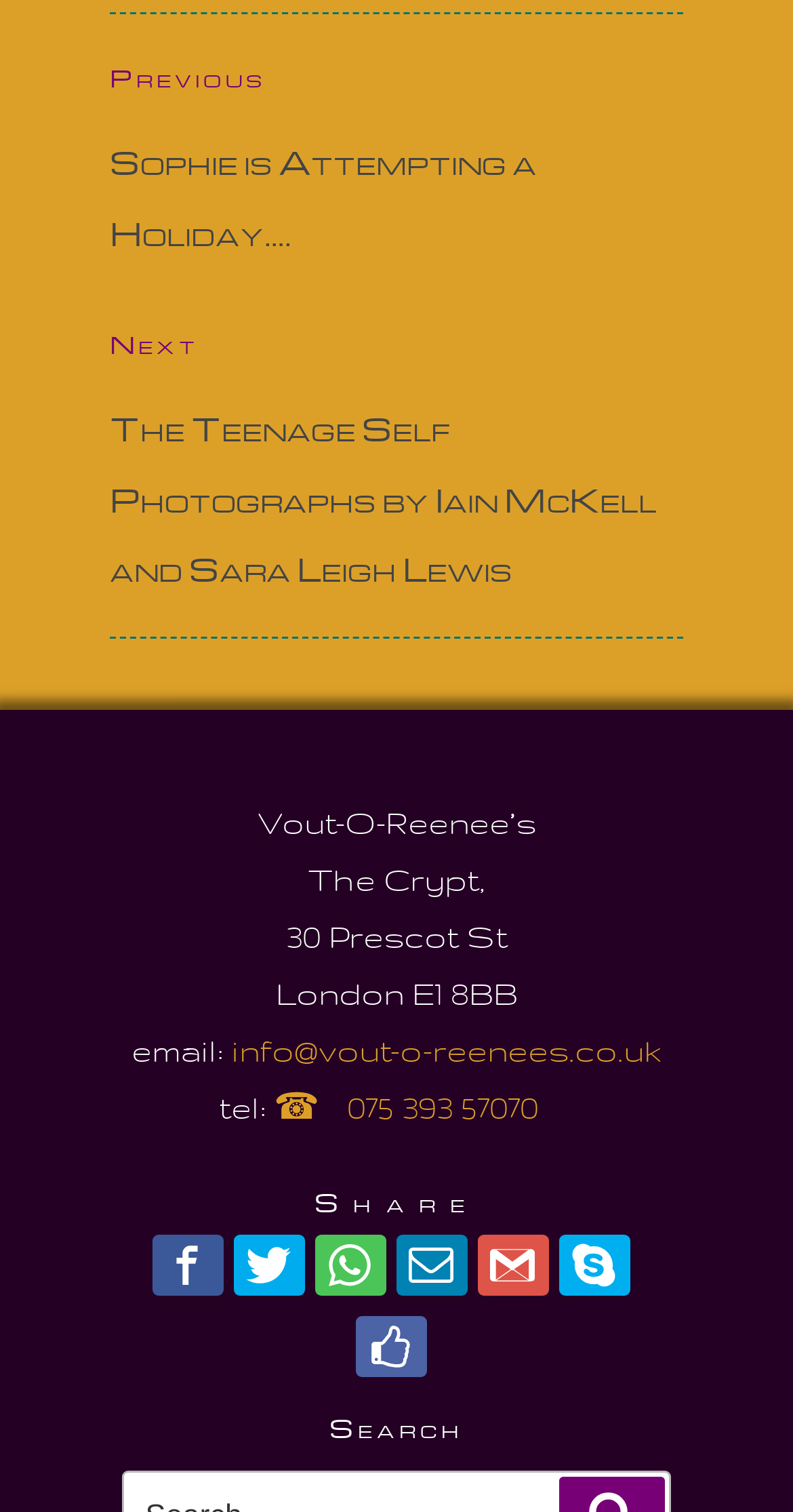Determine the bounding box coordinates of the target area to click to execute the following instruction: "Send email to info@vout-o-reenees.co.uk."

[0.291, 0.684, 0.835, 0.707]